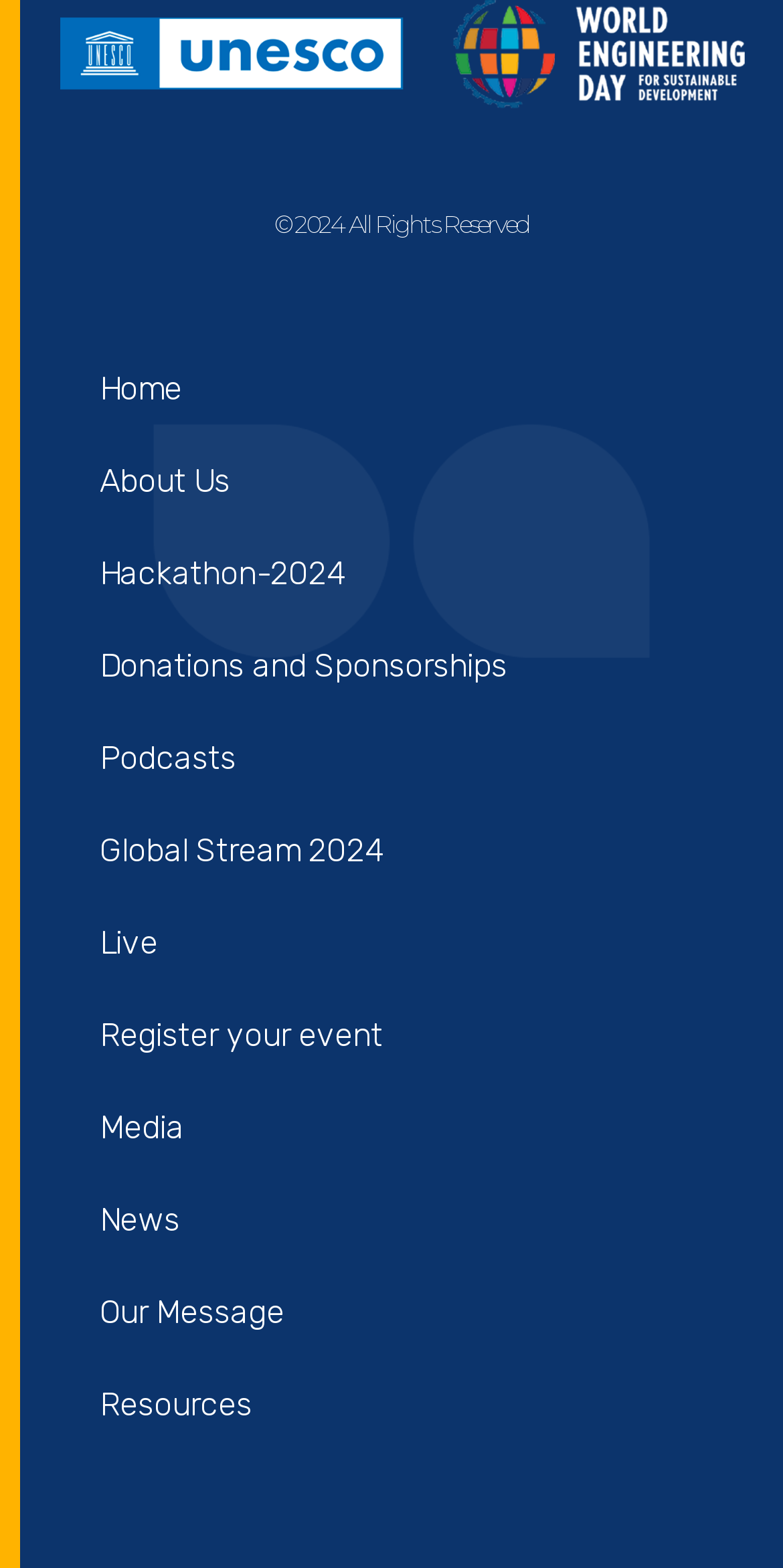Please indicate the bounding box coordinates of the element's region to be clicked to achieve the instruction: "listen to podcasts". Provide the coordinates as four float numbers between 0 and 1, i.e., [left, top, right, bottom].

[0.076, 0.454, 0.95, 0.513]